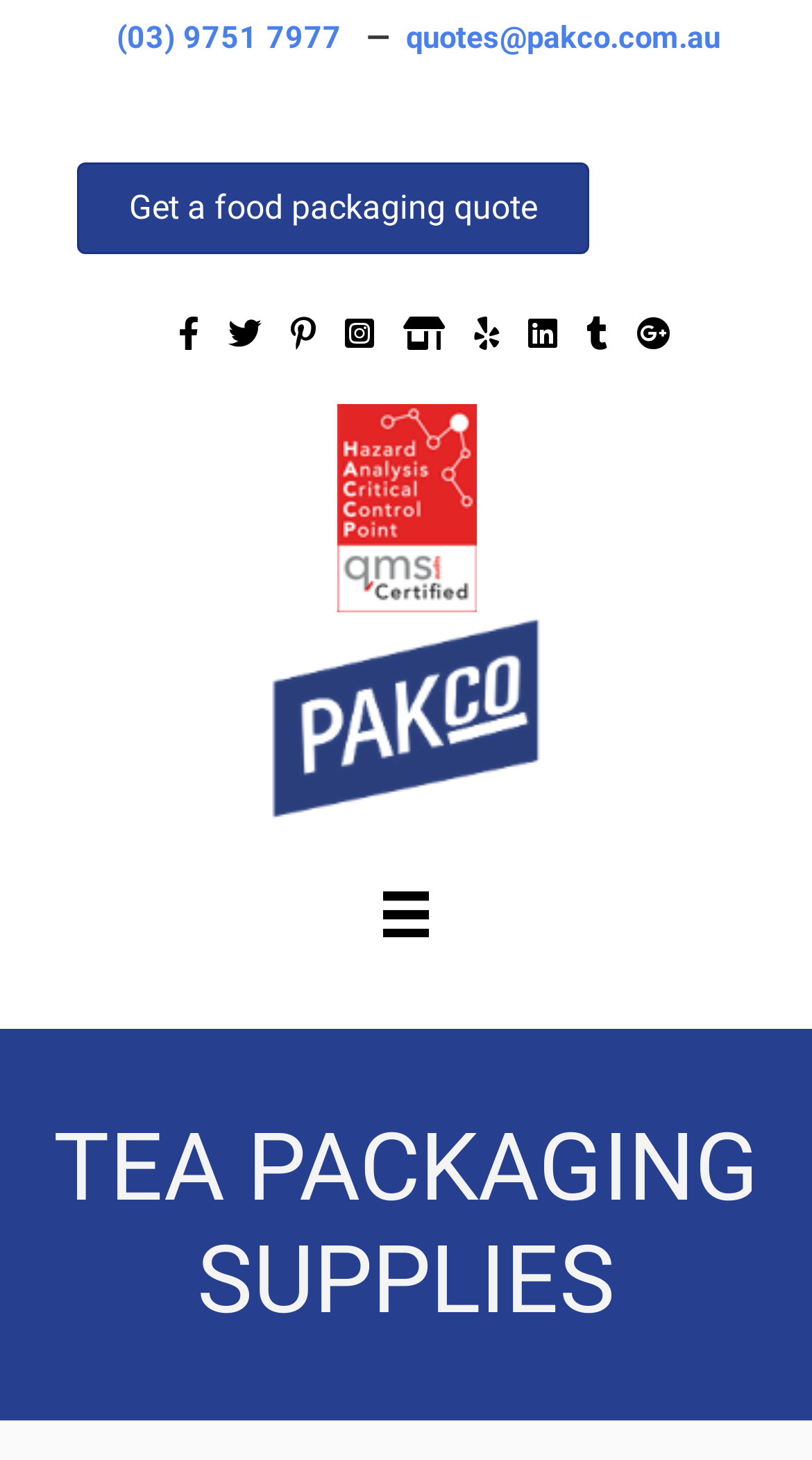What is the email address to get a quote?
Refer to the image and provide a concise answer in one word or phrase.

quotes@pakco.com.au